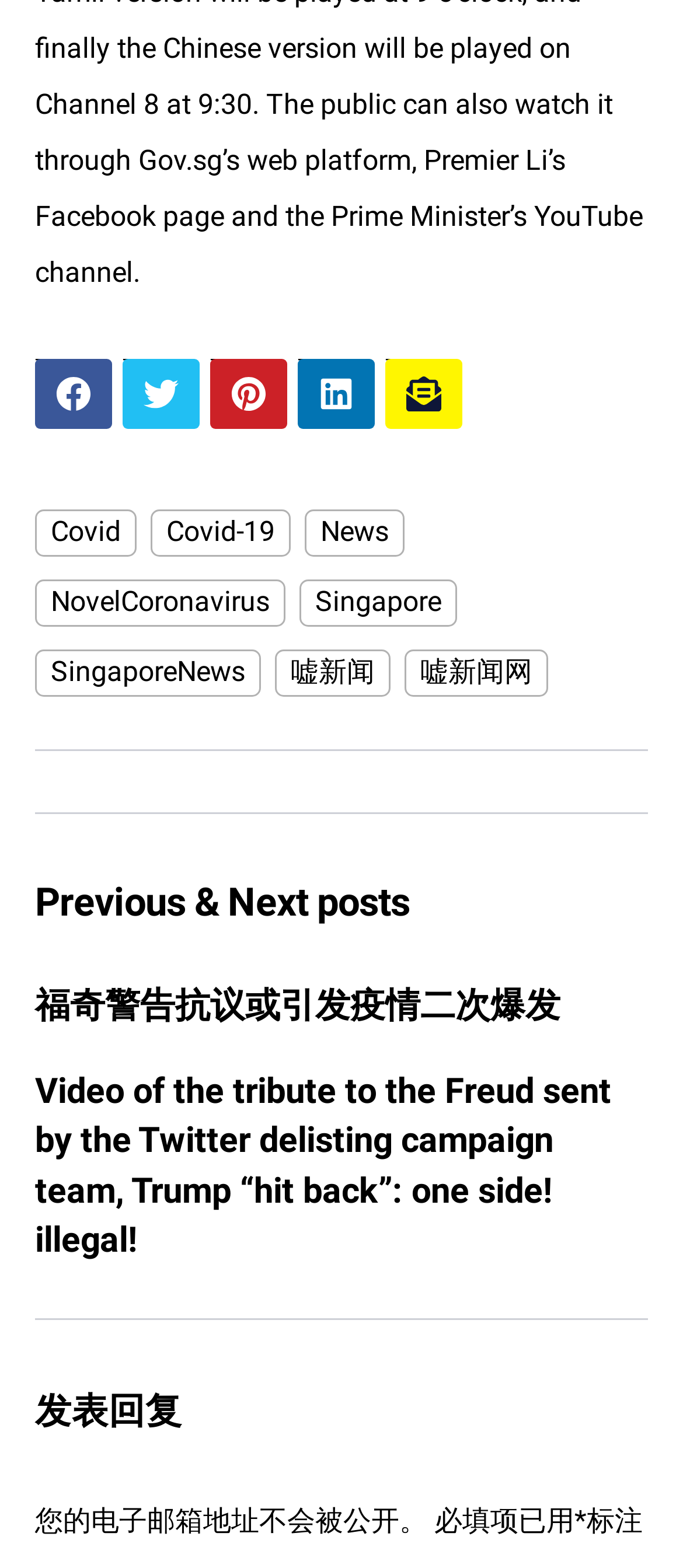Answer the following query with a single word or phrase:
How many articles are listed on this webpage?

2